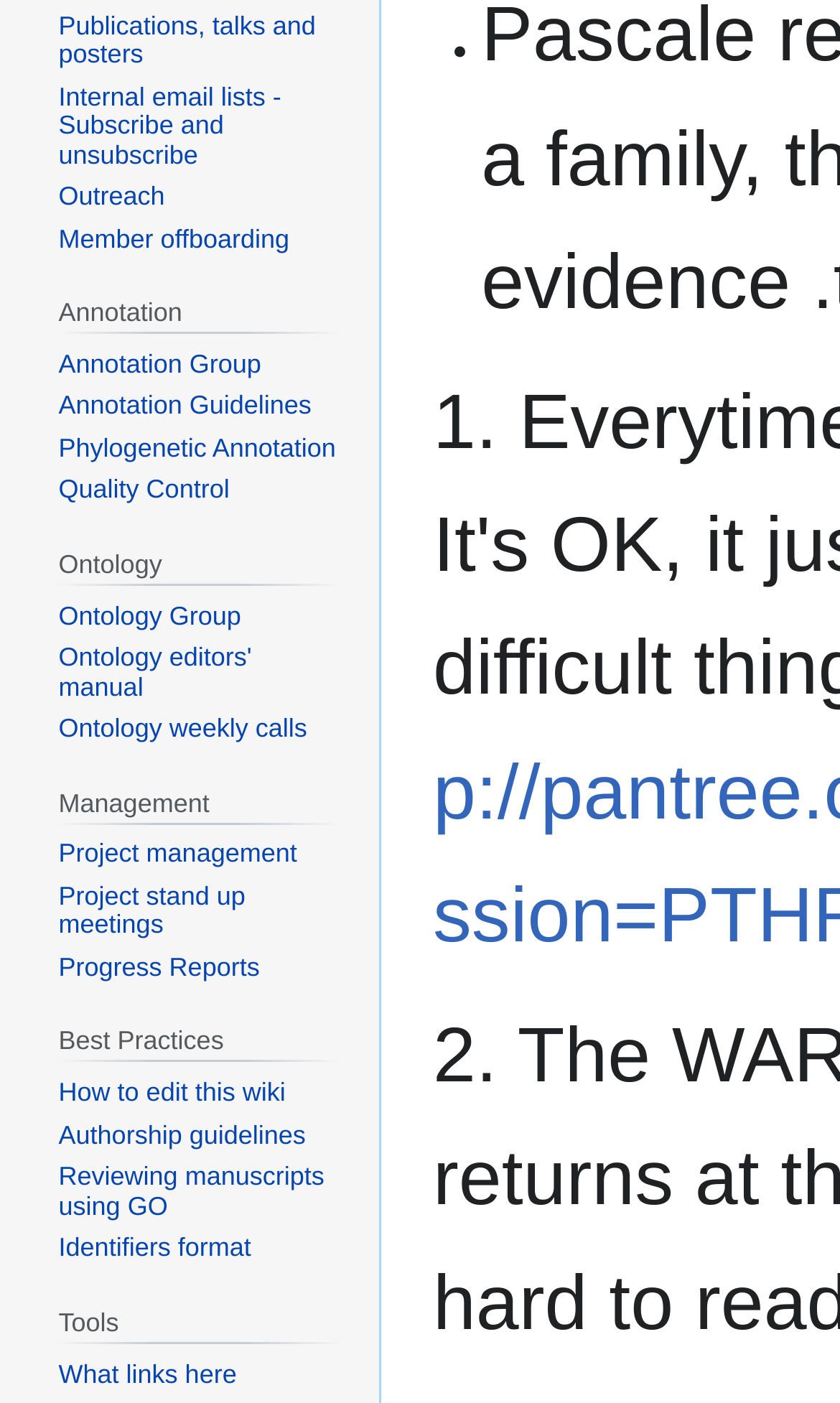Identify the bounding box of the HTML element described here: "How to edit this wiki". Provide the coordinates as four float numbers between 0 and 1: [left, top, right, bottom].

[0.07, 0.768, 0.34, 0.79]